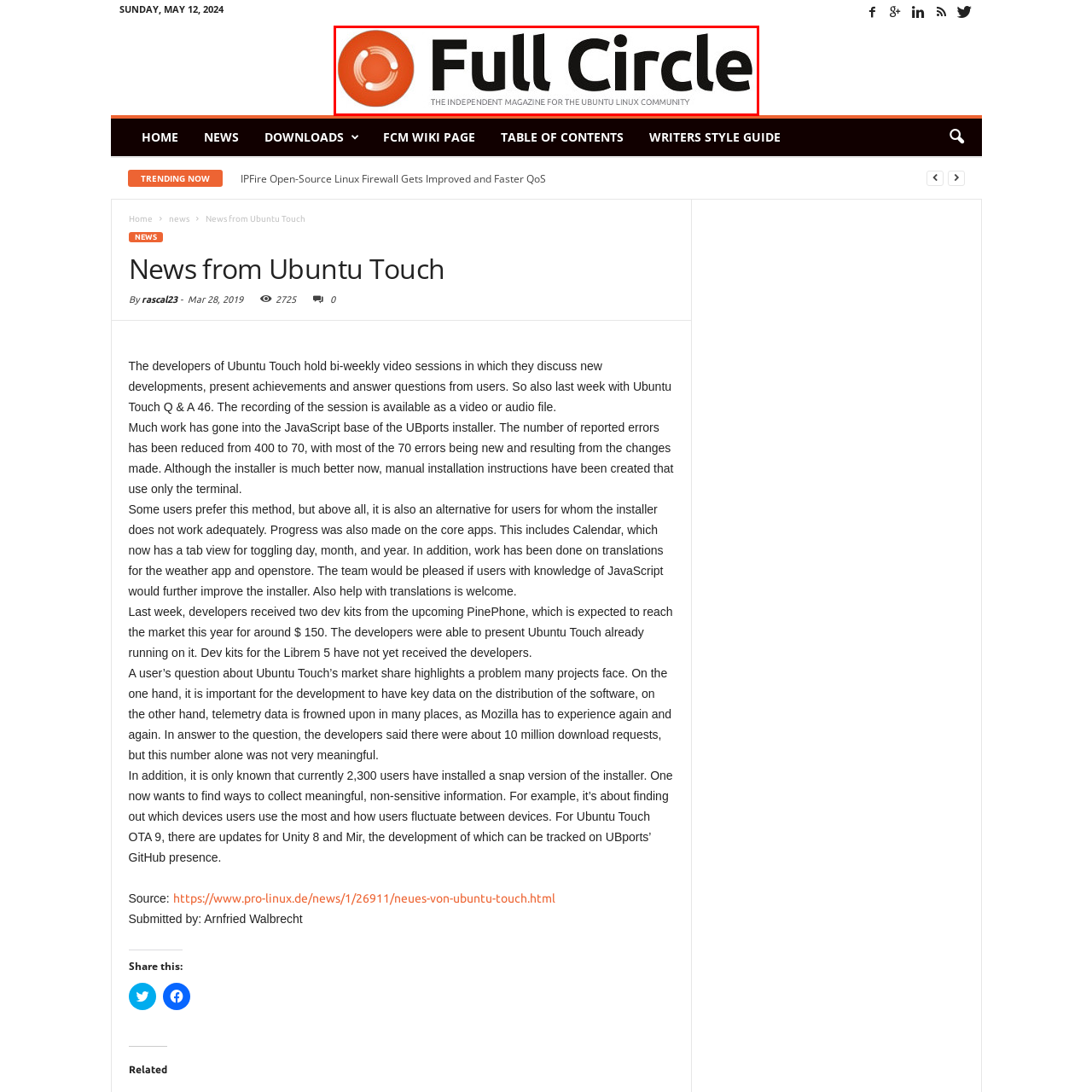Provide an elaborate description of the visual elements present in the image enclosed by the red boundary.

The image showcases the logo of "Full Circle Magazine," an independent publication dedicated to the Ubuntu Linux community. The logo features a prominent circular icon in orange, which symbolizes unity and inclusiveness, accompanied by bold, modern typography for the magazine's name. Beneath the title, a tagline reads, "The Independent Magazine for the Ubuntu Linux Community," emphasizing its role in providing news, tutorials, and insights tailored for Ubuntu users. This visual identity highlights the magazine's commitment to fostering community engagement and knowledge sharing within the Ubuntu ecosystem.